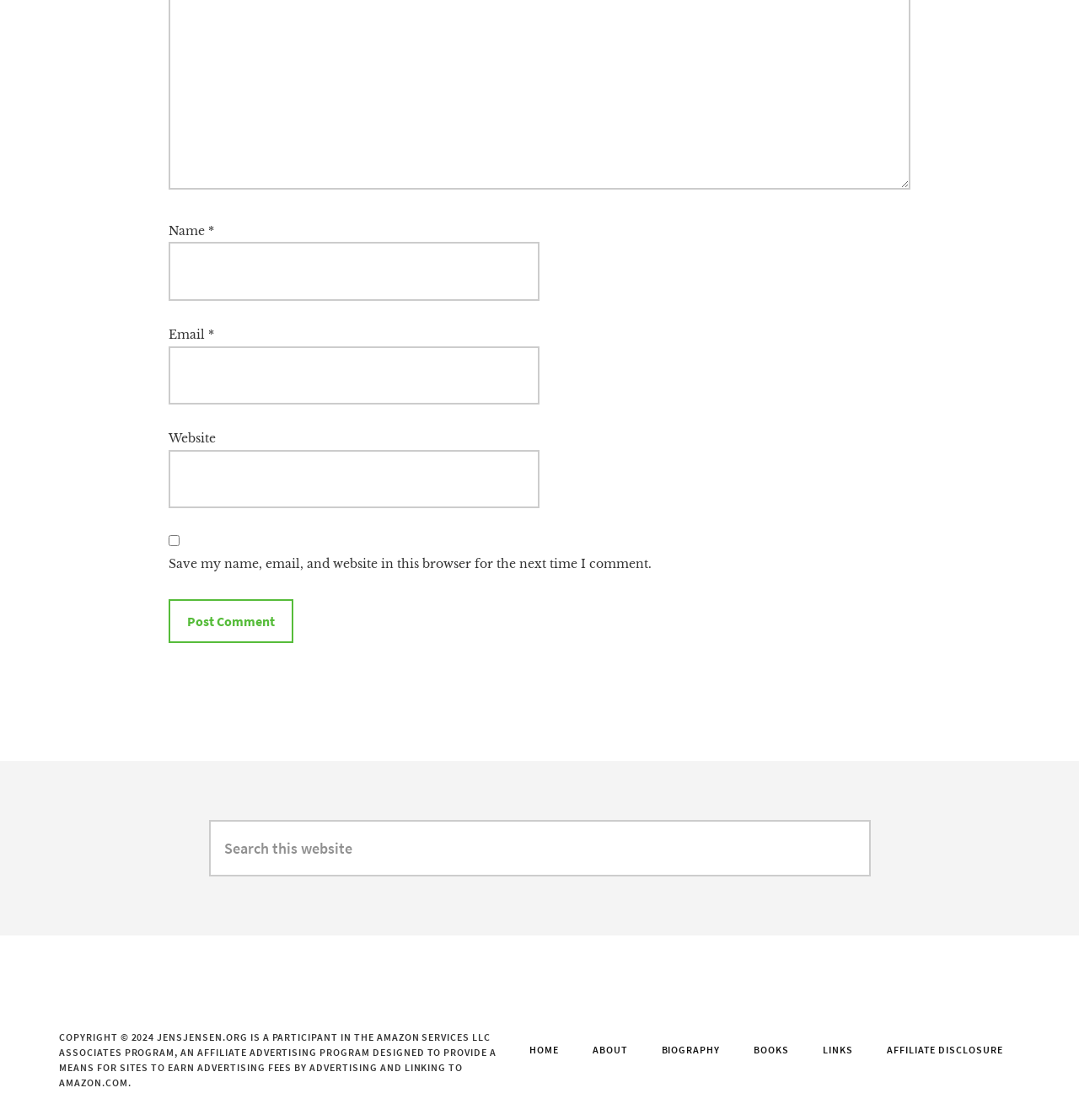Show the bounding box coordinates of the element that should be clicked to complete the task: "Post a comment".

[0.156, 0.535, 0.272, 0.574]